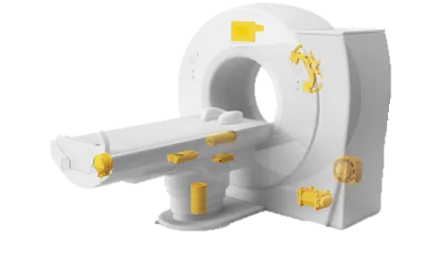Create a detailed narrative for the image.

The image depicts a high-tech medical imaging device, likely a CT scanner, characterized by its prominent circular opening and a flat table extending from the central hub. The device is primarily white with various yellow elements strategically placed around it, suggesting areas for patient interaction or controls. This technology plays a crucial role in modern healthcare, enabling detailed internal images of the body for diagnosis and treatment planning, especially in critical medical scenarios. It exemplifies the importance of reliability and advanced design in medical equipment, aligning with the emphasis on dependable battery performance highlighted in the surrounding content.